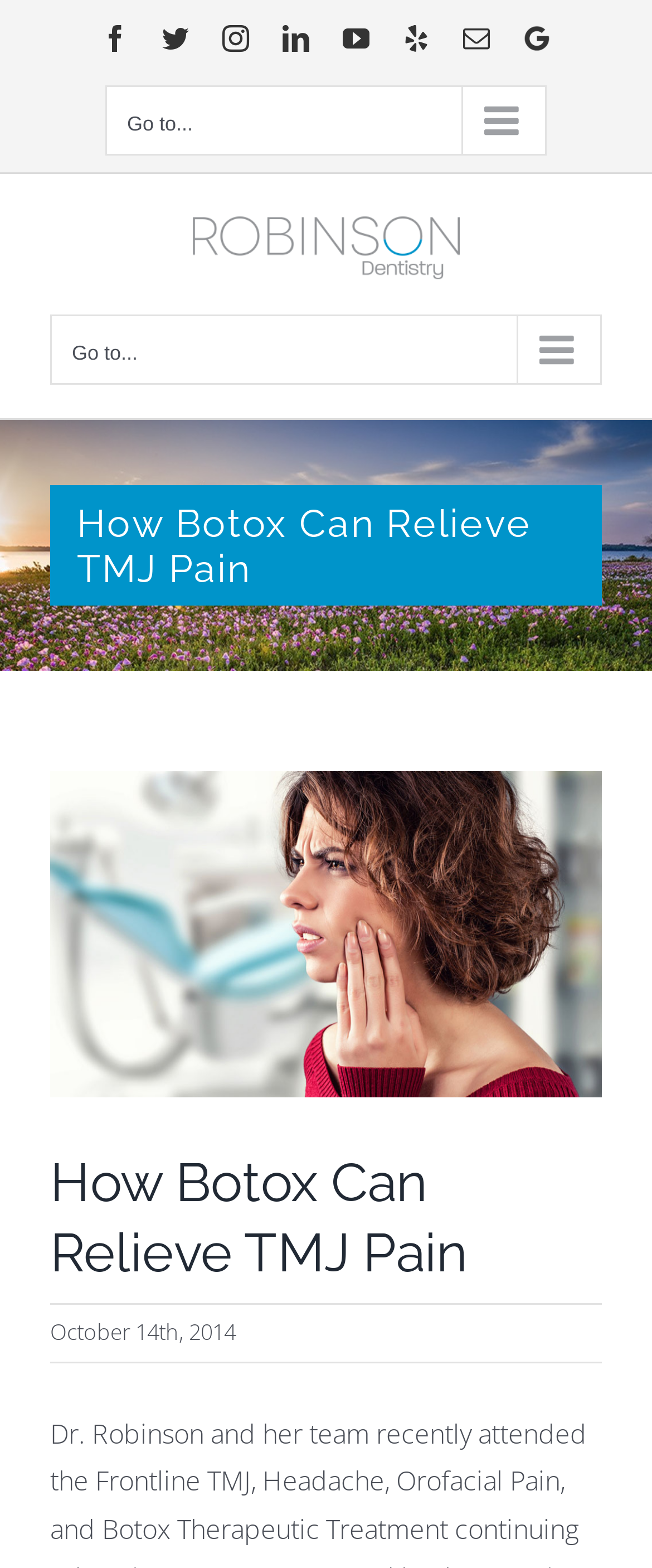Please identify the bounding box coordinates of the clickable area that will allow you to execute the instruction: "View Google Reviews".

[0.803, 0.016, 0.844, 0.033]